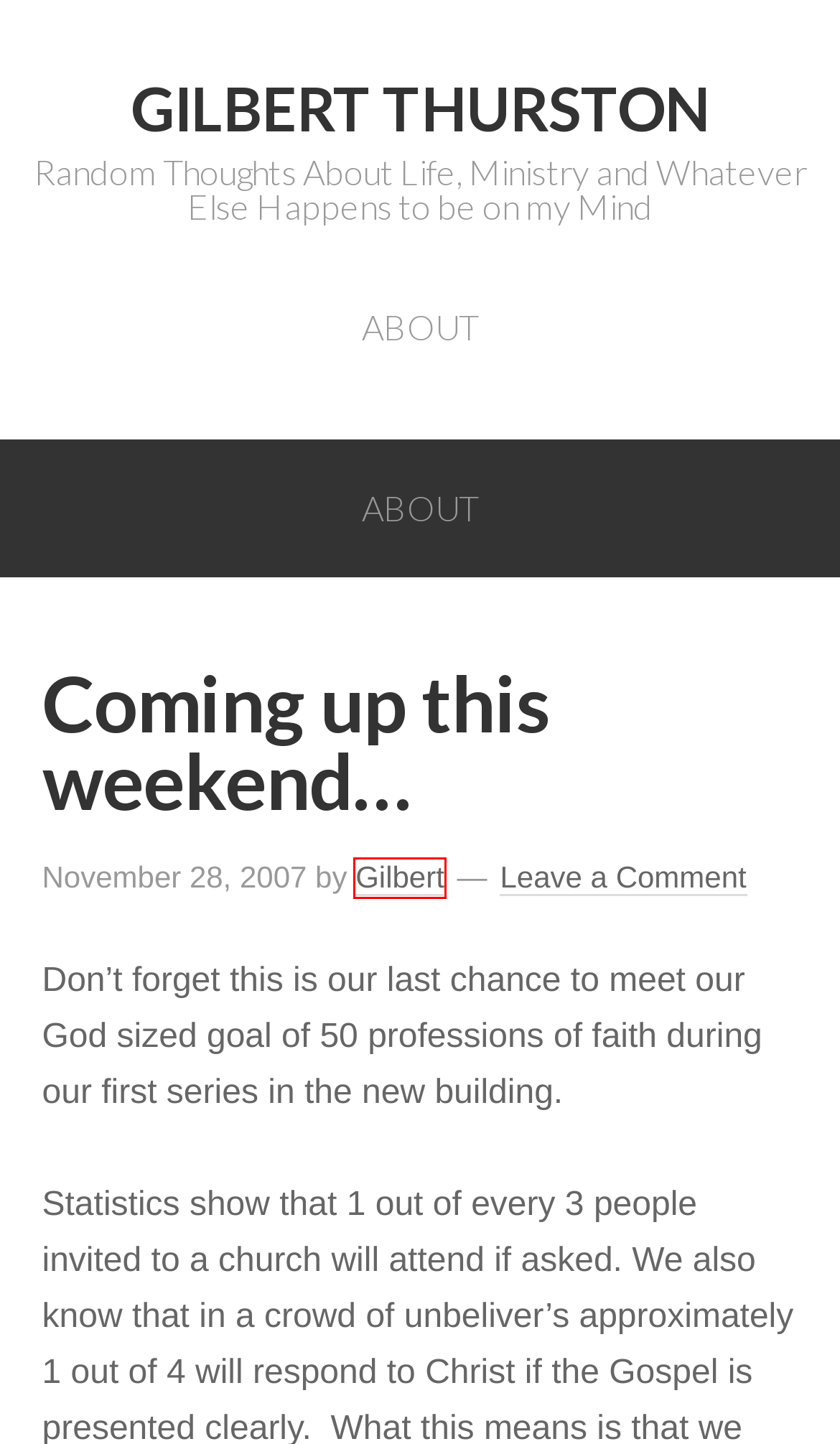Examine the webpage screenshot and identify the UI element enclosed in the red bounding box. Pick the webpage description that most accurately matches the new webpage after clicking the selected element. Here are the candidates:
A. Things I'm Thankful For (2017 edition) - Gilbert Thurston
B. About - Gilbert Thurston
C. Gilbert Thurston - Random Thoughts About Life, Ministry and Whatever Else Happens to be on my Mind
D. February 2012 - Gilbert Thurston
E. July 2010 - Gilbert Thurston
F. Blog Tool, Publishing Platform, and CMS – WordPress.org English (UK)
G. Gilbert, Author at Gilbert Thurston
H. November 2016 - Gilbert Thurston

G